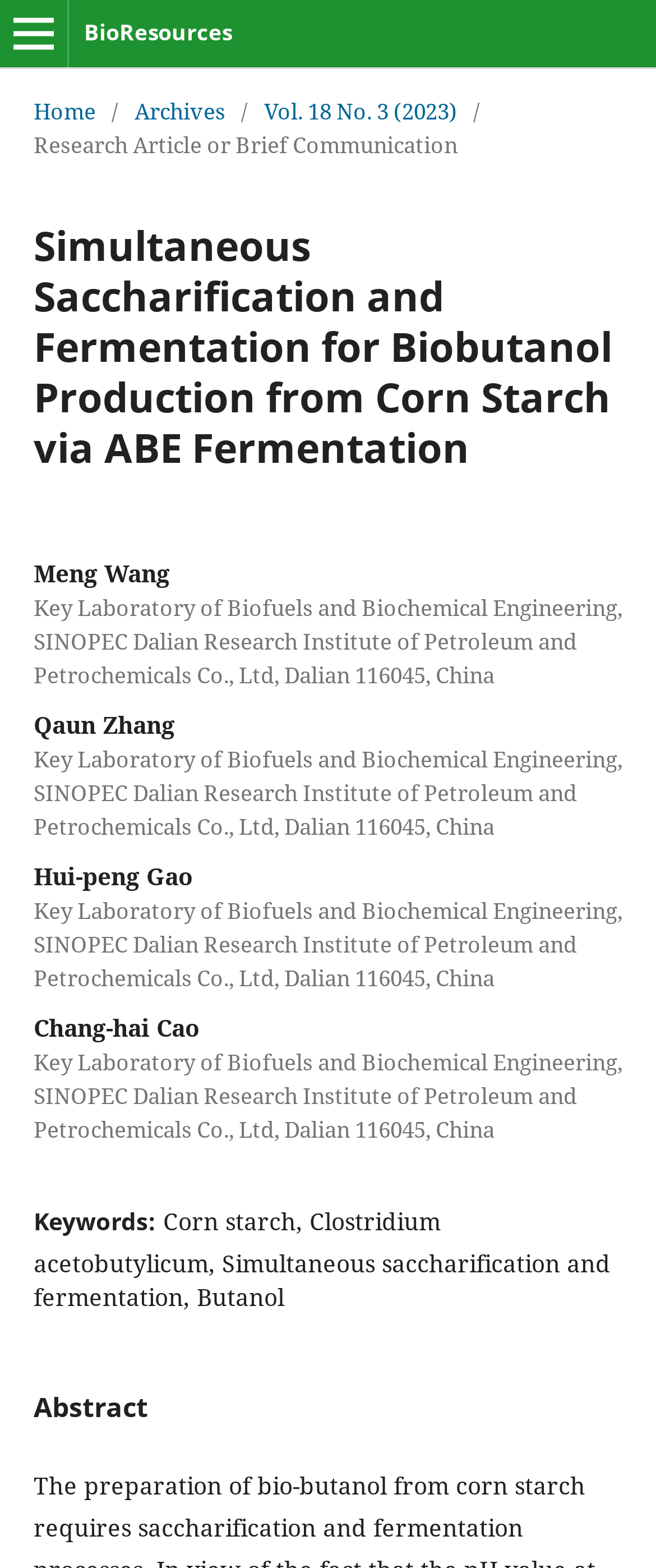Refer to the image and offer a detailed explanation in response to the question: How many authors are listed on the webpage?

I found the answer by counting the number of authors listed below the main heading. There are four authors: Meng Wang, Qaun Zhang, Hui-peng Gao, and Chang-hai Cao.